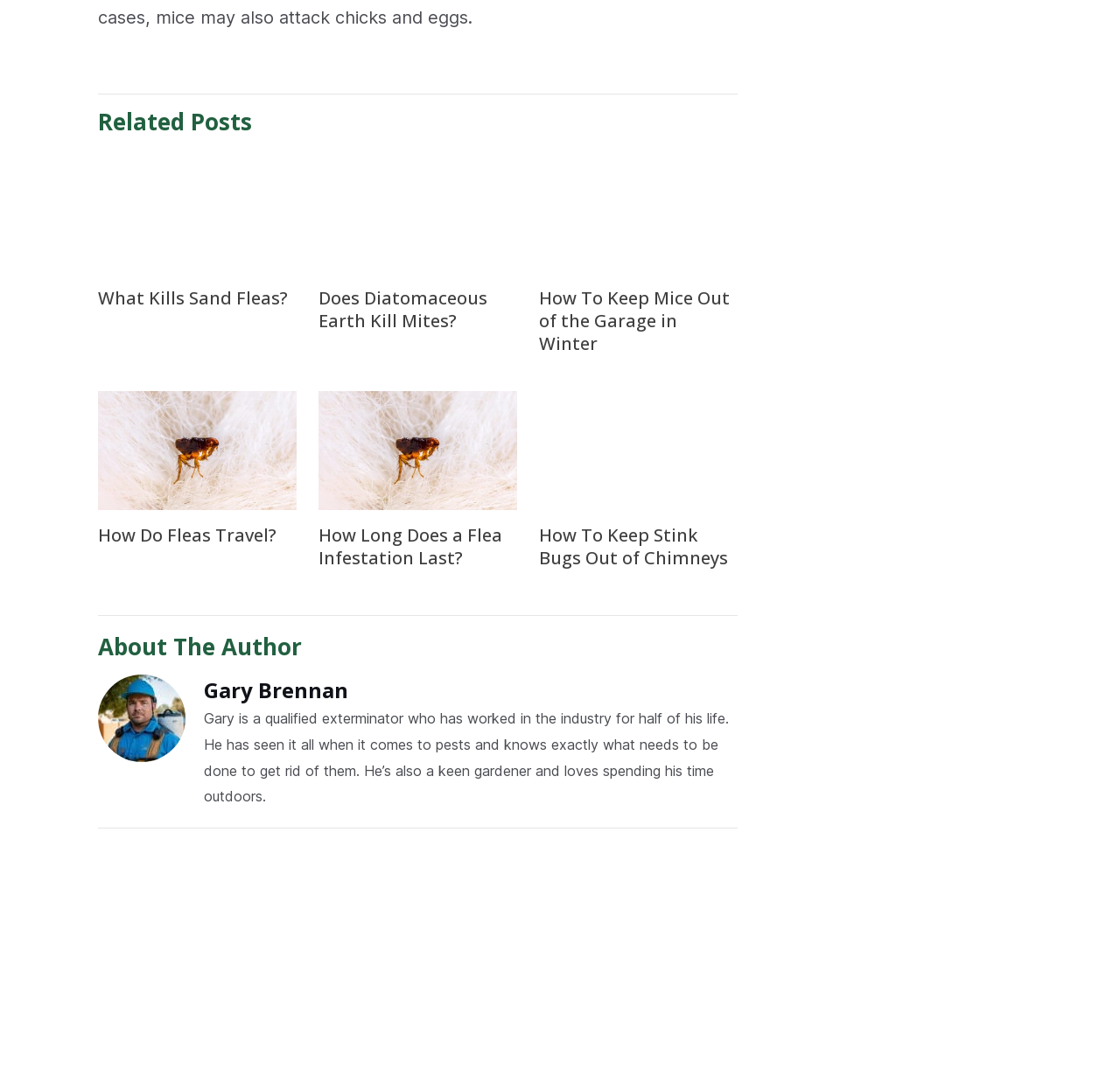Given the description of the UI element: "How Do Fleas Travel?", predict the bounding box coordinates in the form of [left, top, right, bottom], with each value being a float between 0 and 1.

[0.088, 0.486, 0.247, 0.508]